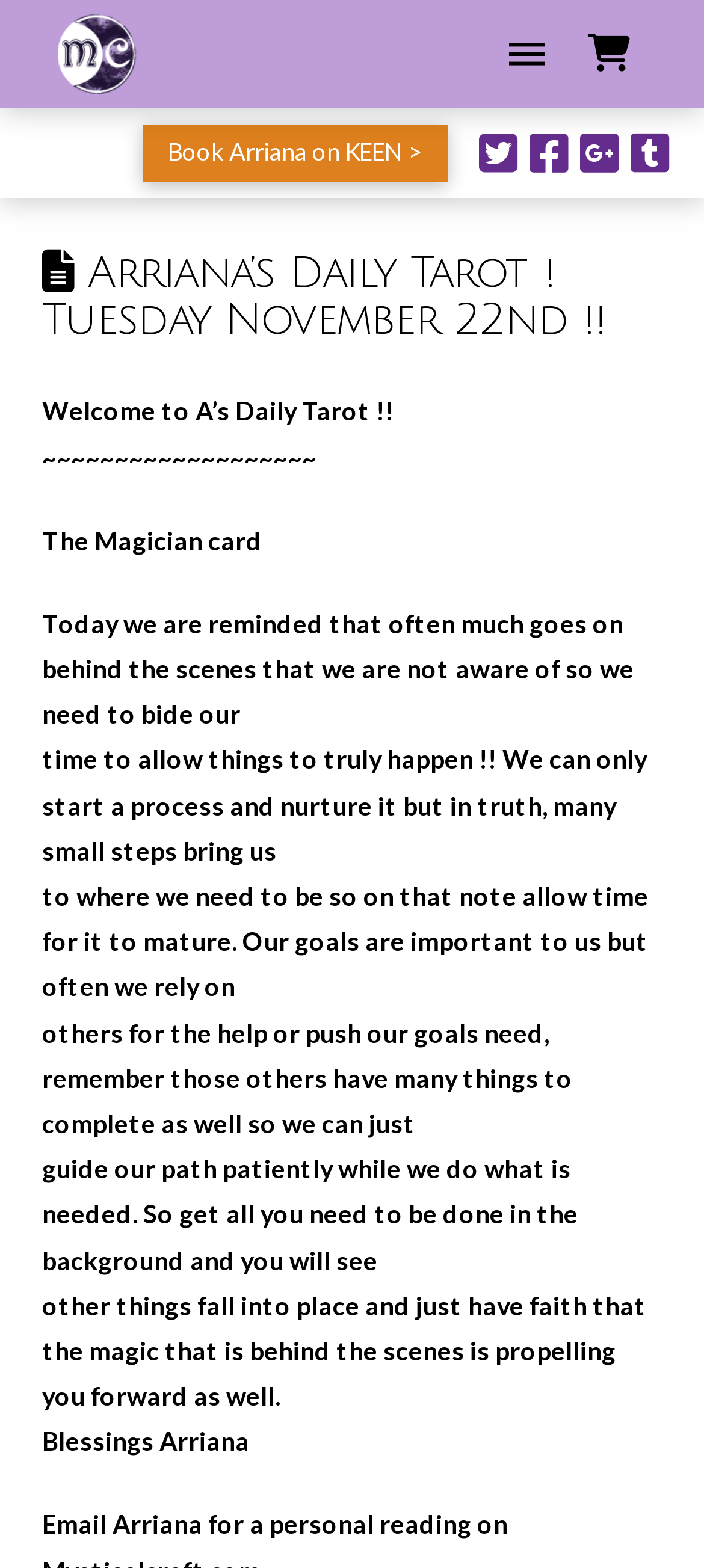Mark the bounding box of the element that matches the following description: "Book Arriana on KEEN >".

[0.204, 0.08, 0.635, 0.116]